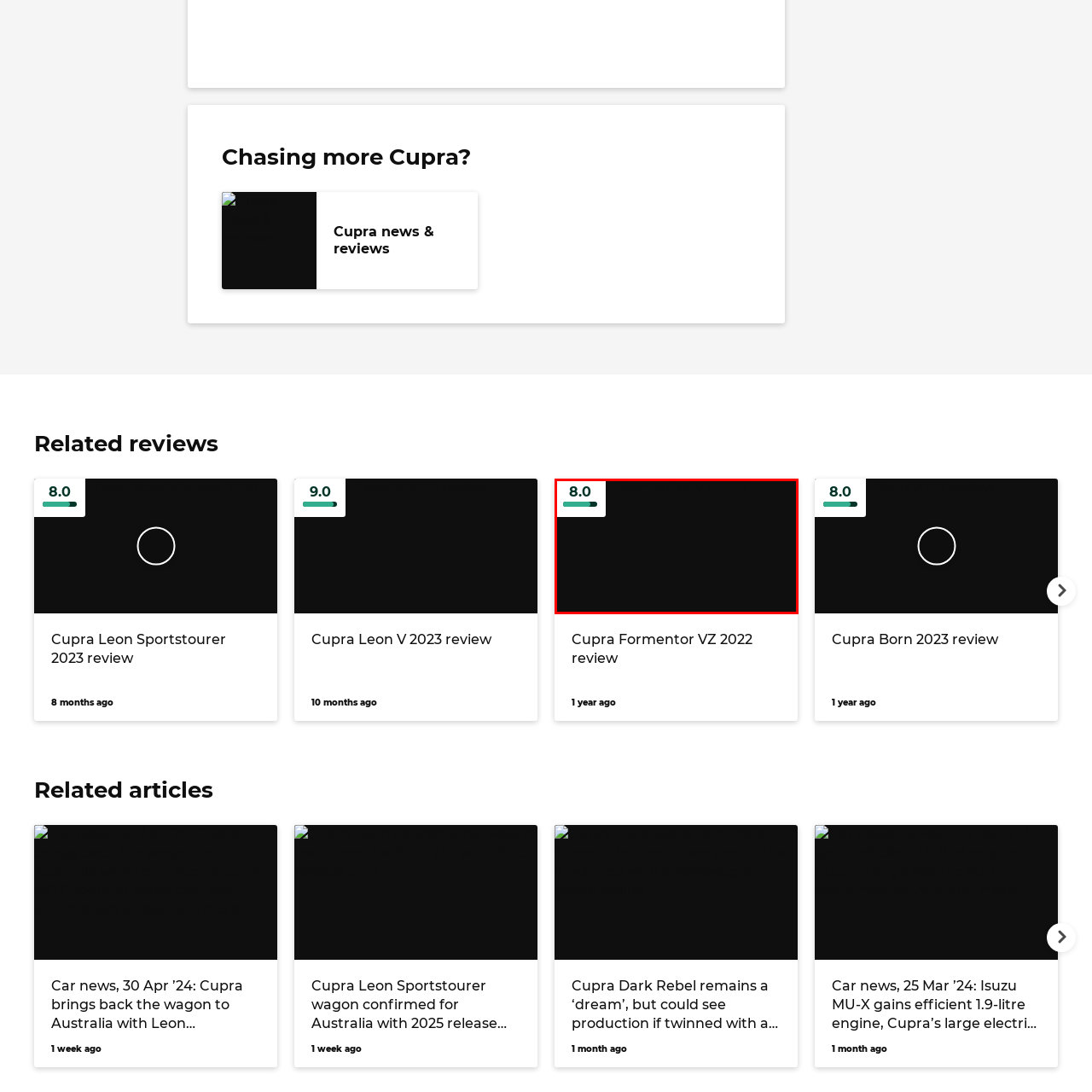Where is the rating panel located?
Examine the image inside the red bounding box and give an in-depth answer to the question, using the visual evidence provided.

The rating panel is positioned in a minimalist style in the top left corner of the image, providing a quick visual reference for viewers interested in the vehicle's overall assessment.